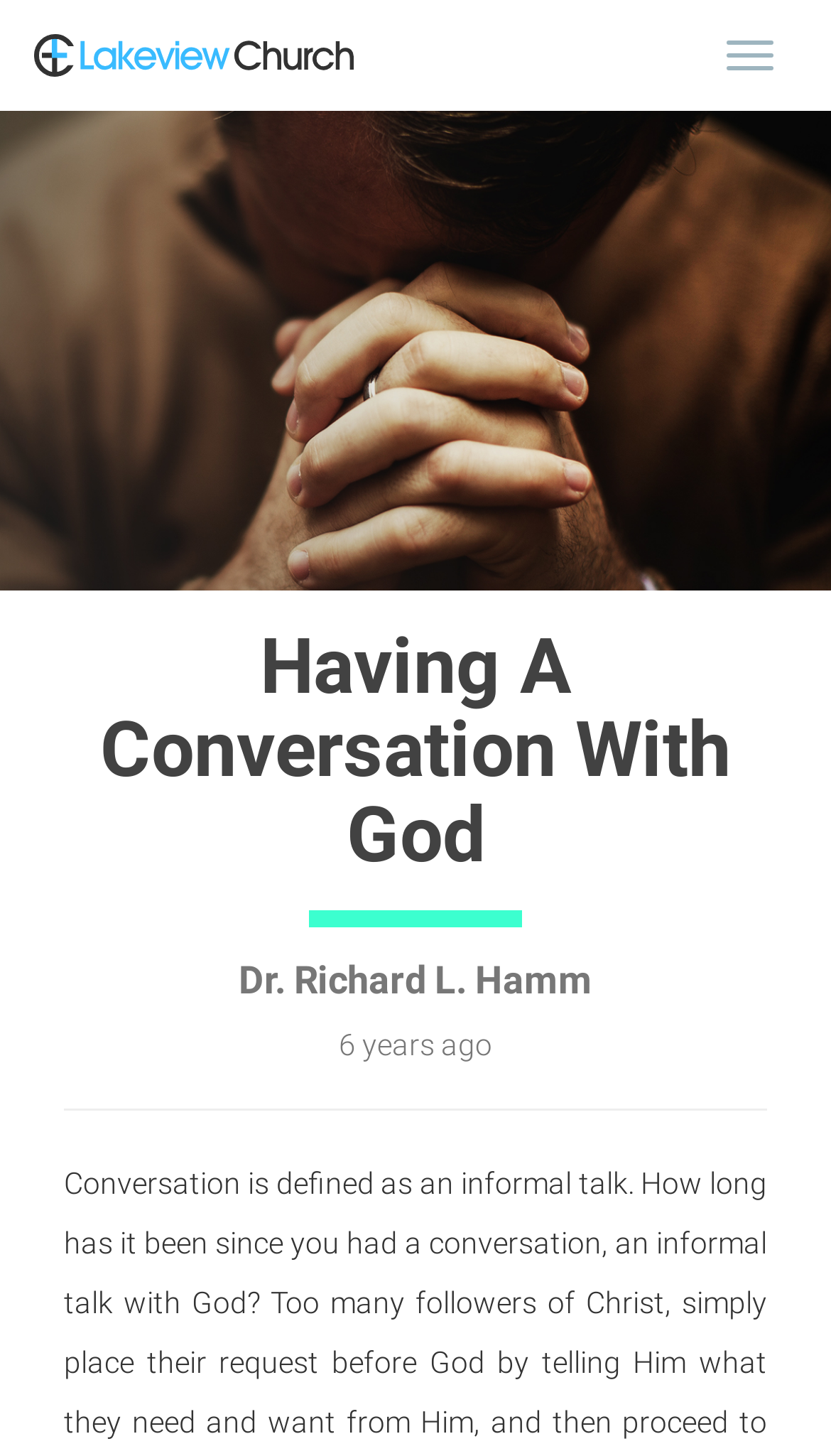Generate an in-depth caption that captures all aspects of the webpage.

The webpage is about having a conversation with God, with a focus on spiritual guidance and direction. At the top right corner, there is a toggle navigation button. On the top left, there is a link, accompanied by a plugin object. Below the link, there is a prominent heading that reads "Having A Conversation With God", which spans most of the width of the page. 

Underneath the main heading, there is a subheading that mentions "Dr. Richard L. Hamm", which is positioned similarly to the main heading. To the right of the subheading, there is a text that indicates the content was posted "6 years ago". A horizontal separator line is placed below the subheading, dividing the top section from the rest of the page.